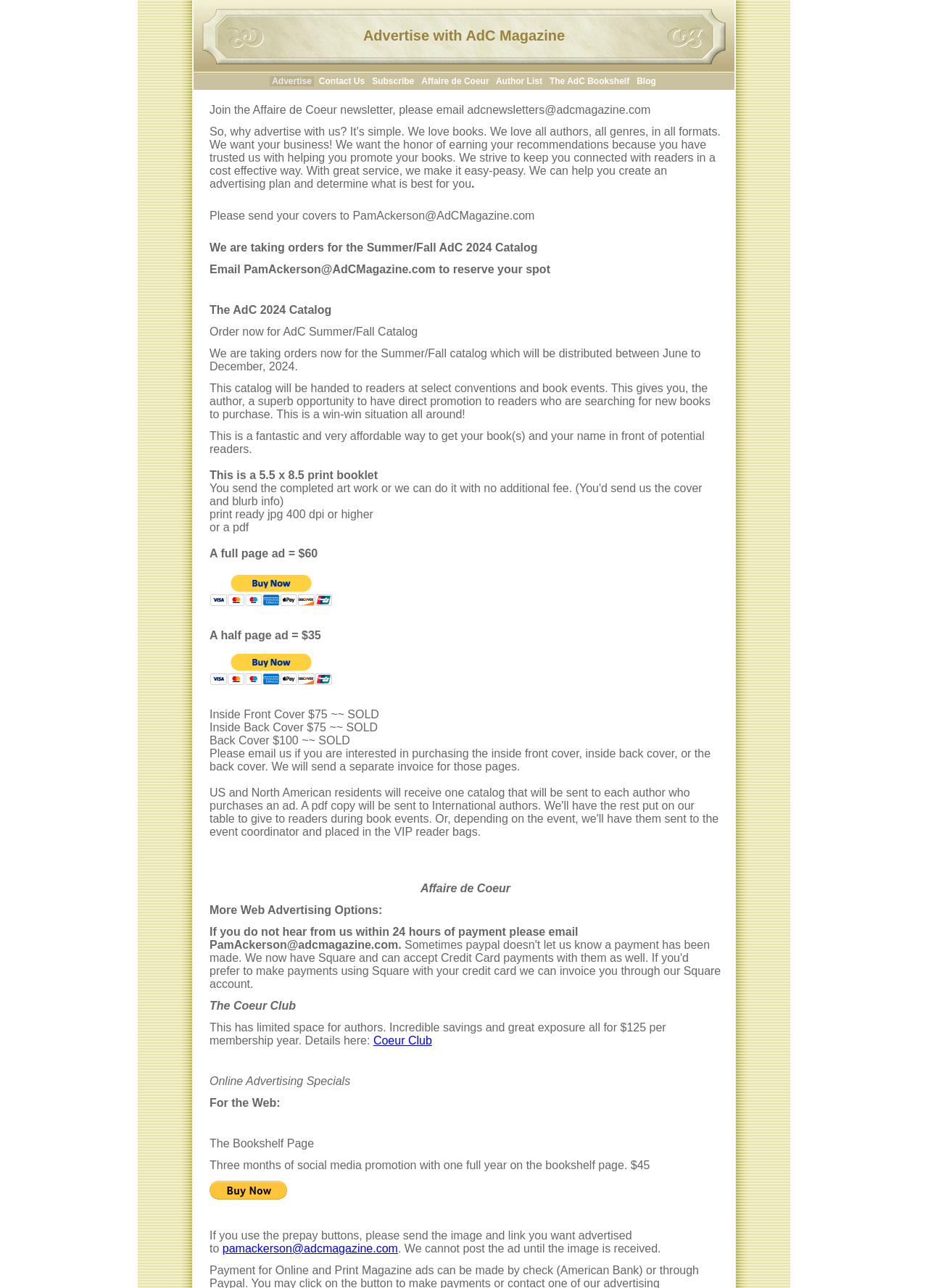Use a single word or phrase to answer the question:
What is the name of the club that offers incredible savings and great exposure for authors?

The Coeur Club